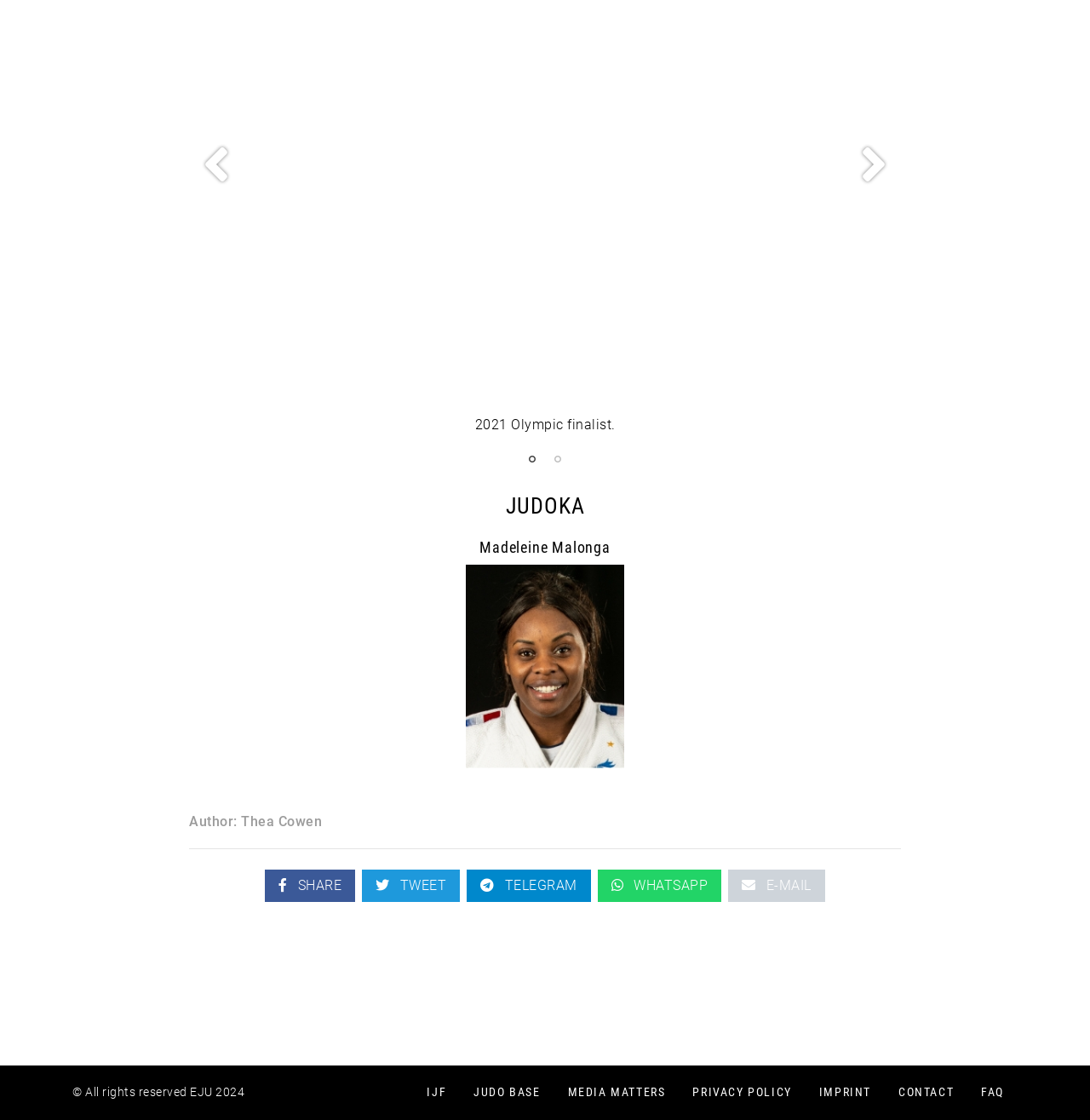What is the name of the judoka?
Look at the screenshot and respond with one word or a short phrase.

Madeleine Malonga